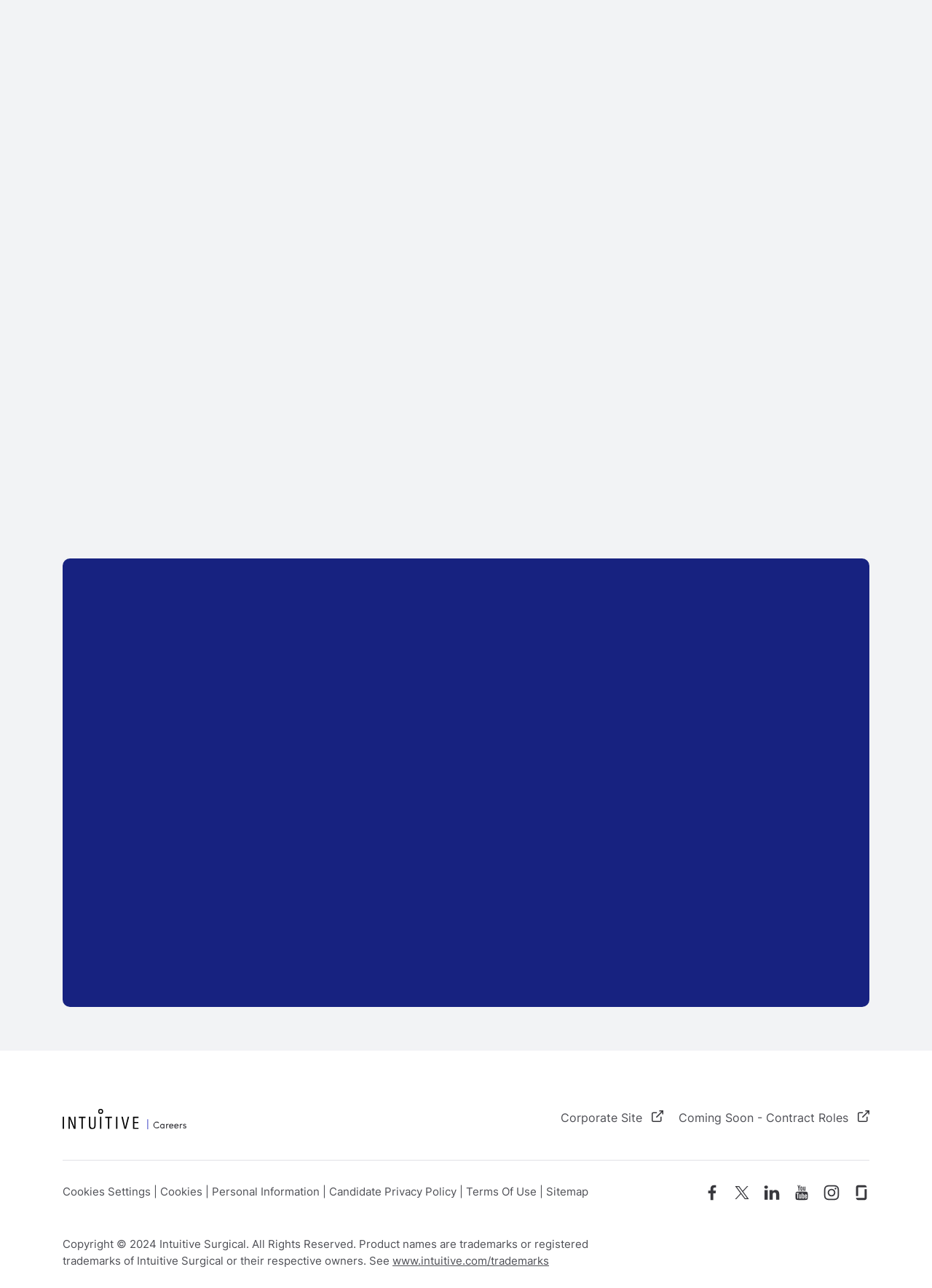Identify the coordinates of the bounding box for the element that must be clicked to accomplish the instruction: "Submit a job".

None